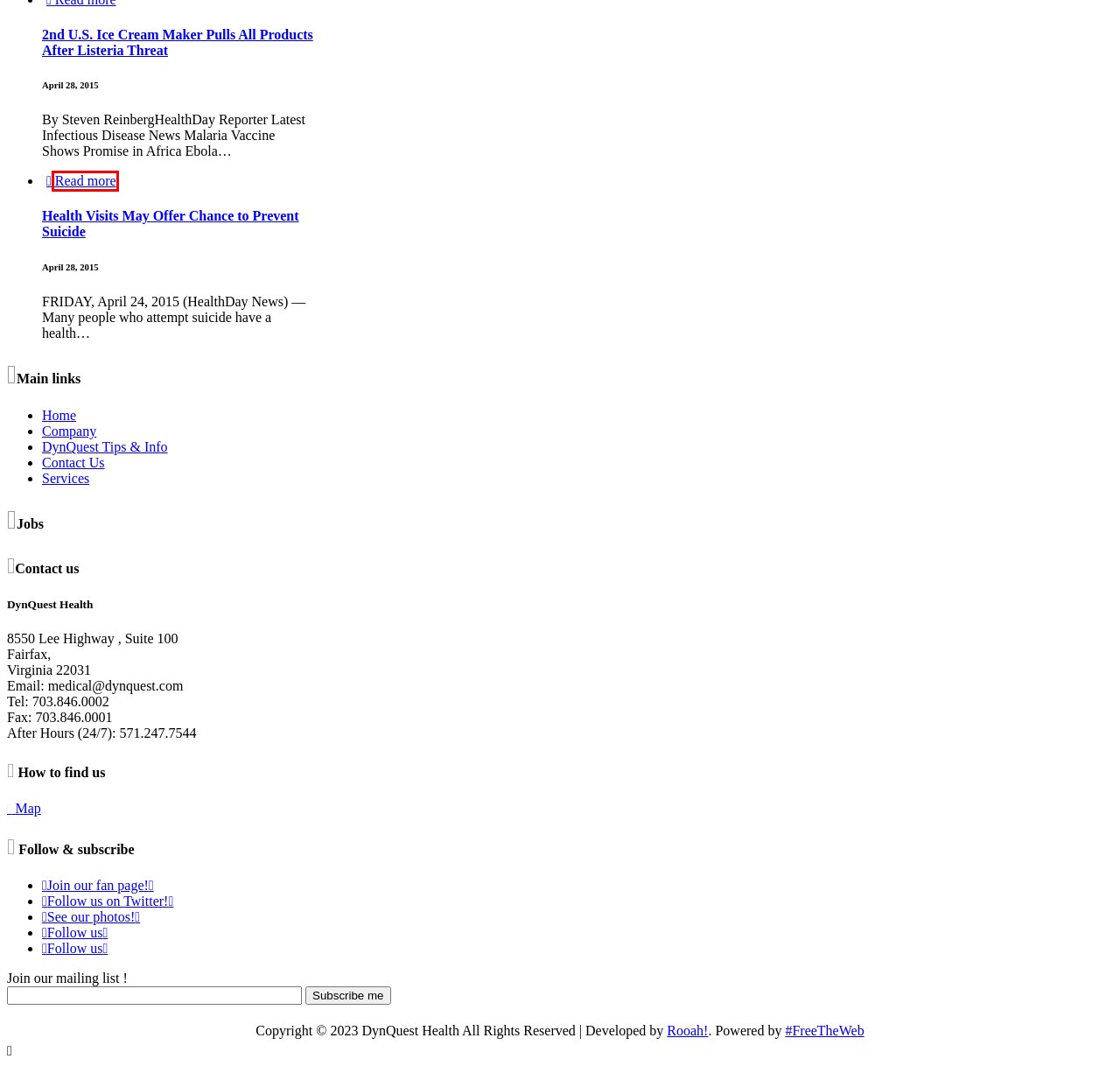Observe the screenshot of a webpage with a red bounding box around an element. Identify the webpage description that best fits the new page after the element inside the bounding box is clicked. The candidates are:
A. Contact Us | DynQuest Health
B. HomePage - FREE THE WEB NIGERIA
C. Health Visits May Offer Chance to Prevent Suicide | DynQuest Health
D. Divorce May Increase Psychosomatic Symptoms in Teens: Study | DynQuest Health
E. Personal Care Services | DynQuest Health
F. Privacy Policy | DynQuest Health
G. Company | DynQuest Health
H. Jobs | DynQuest Health

C